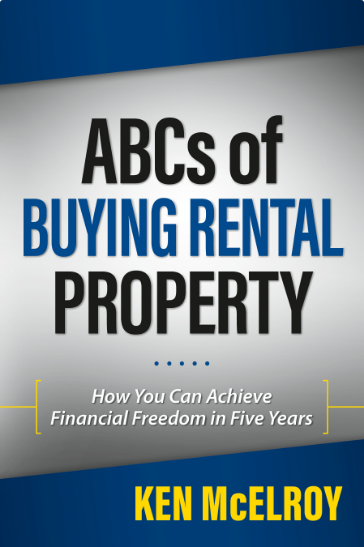Answer this question using a single word or a brief phrase:
What is the background color of the book cover?

Blue